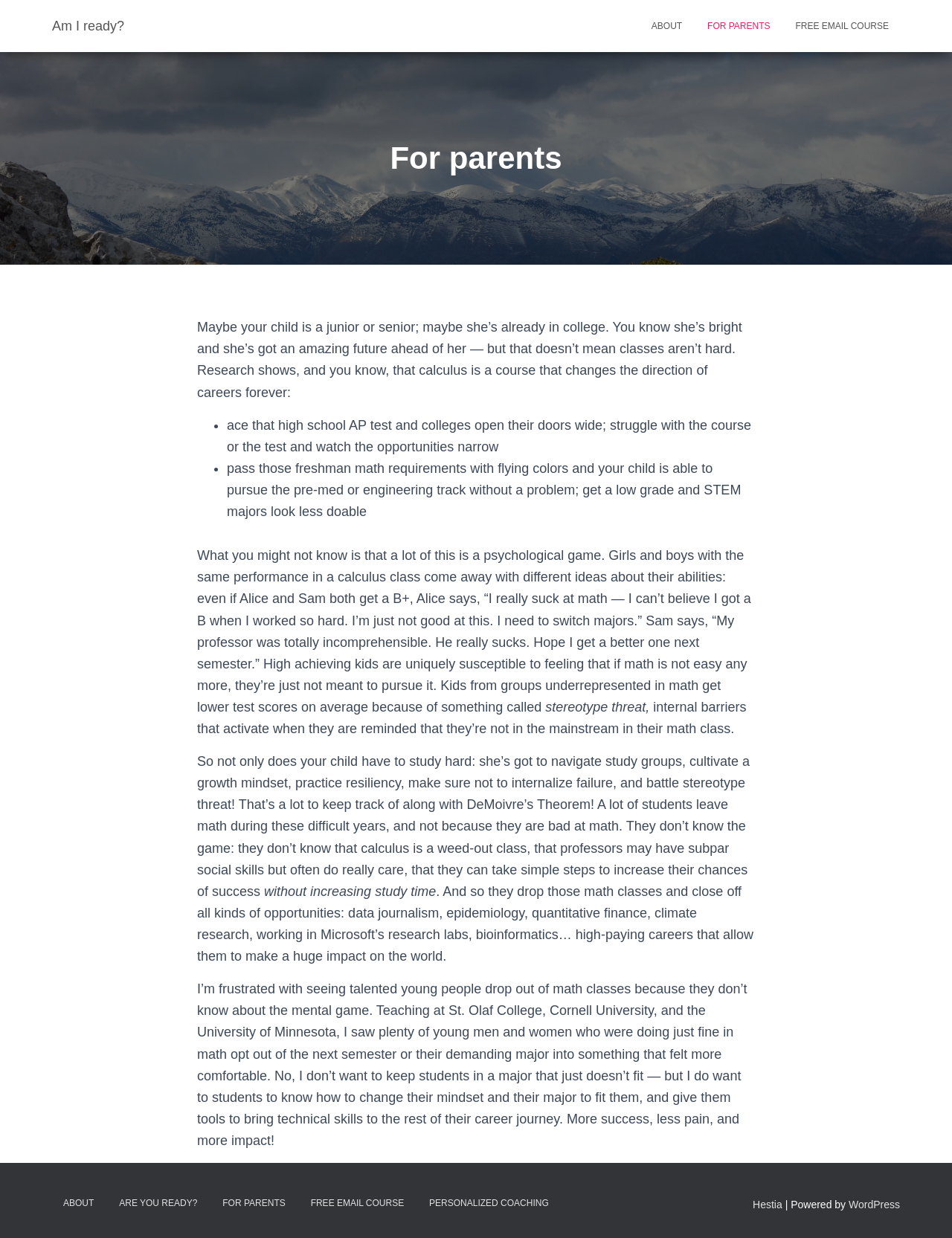What is the purpose of the free email course?
Provide a detailed and well-explained answer to the question.

The free email course is likely a resource for parents to learn how to help their children navigate the challenges of calculus and develop a growth mindset. The course may provide tips and strategies for parents to support their children's learning and build their confidence in math.